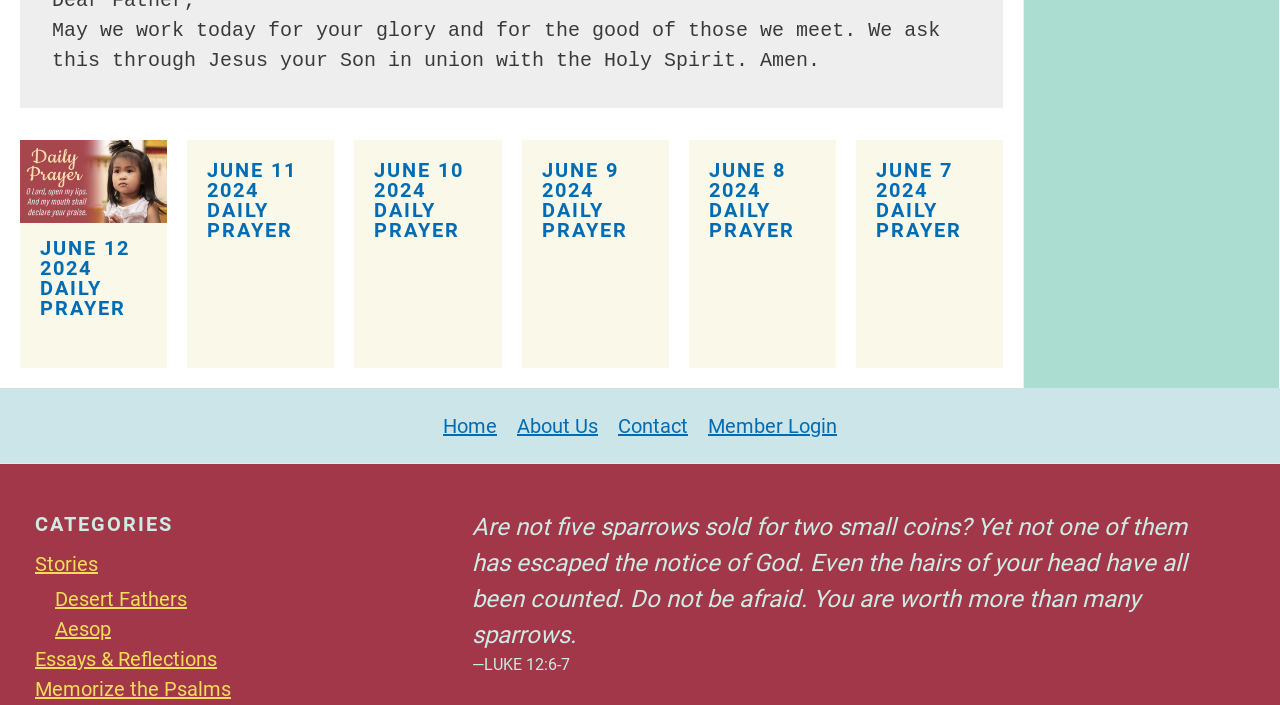Use a single word or phrase to answer the following:
How many categories are listed?

5